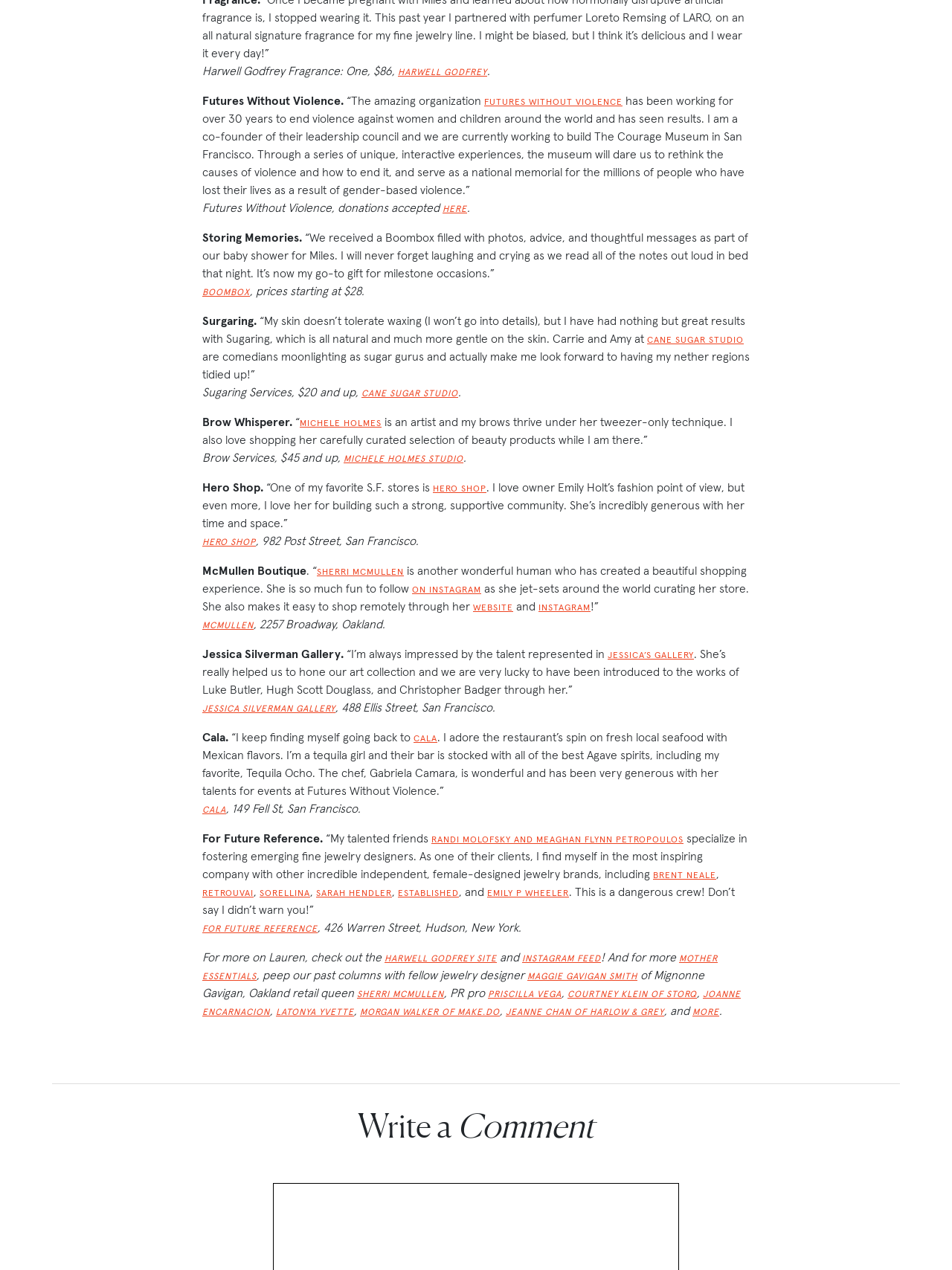Please examine the image and answer the question with a detailed explanation:
What is the address of Hero Shop?

The question asks for the address of Hero Shop, which can be found in the StaticText element with the text ', 982 Post Street, San Francisco.'.